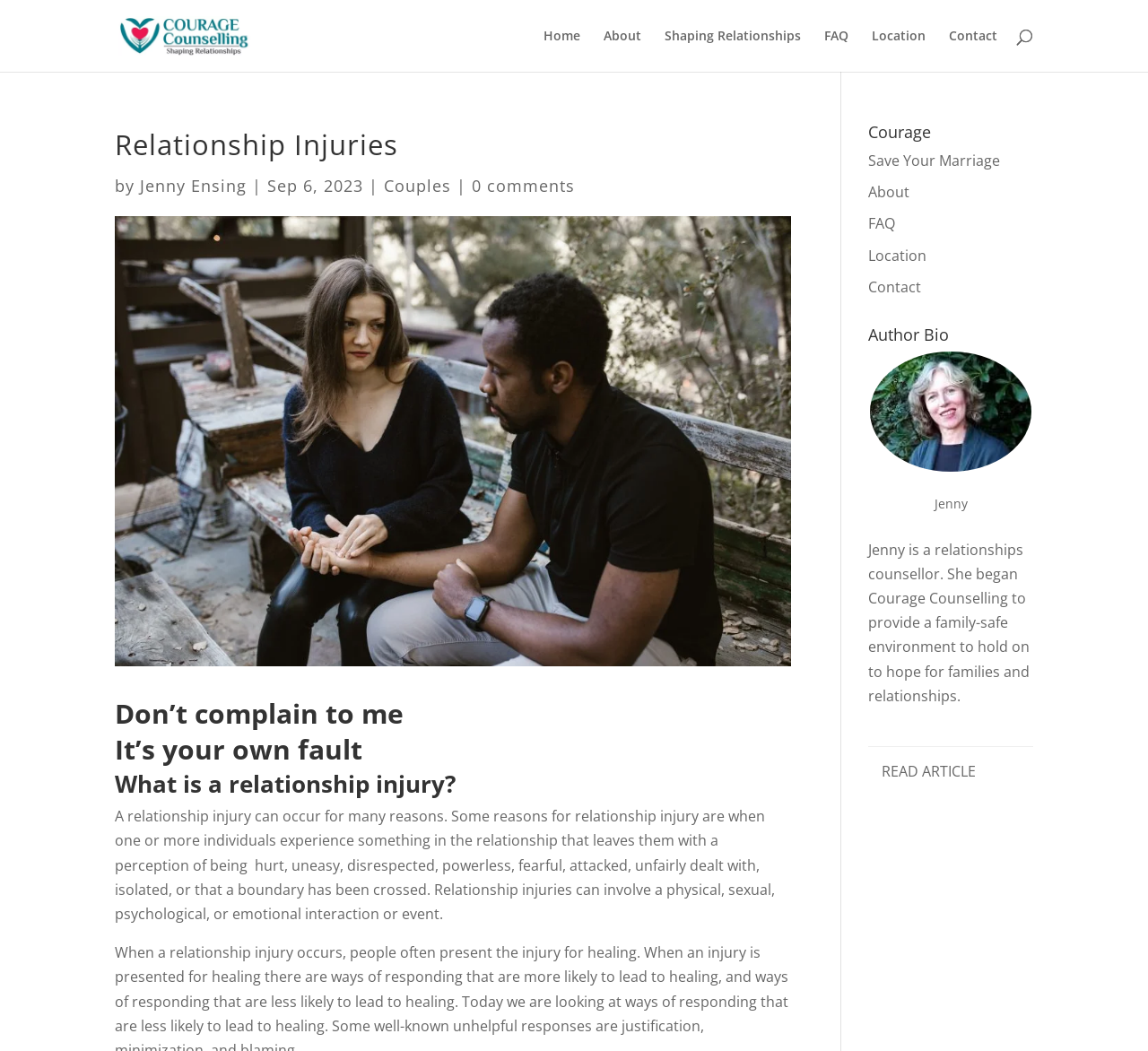What is the topic of the article?
Please give a detailed answer to the question using the information shown in the image.

The topic of the article is 'Relationship Injuries', which is mentioned in the heading 'What is a relationship injury?' and is the main topic of discussion in the article.